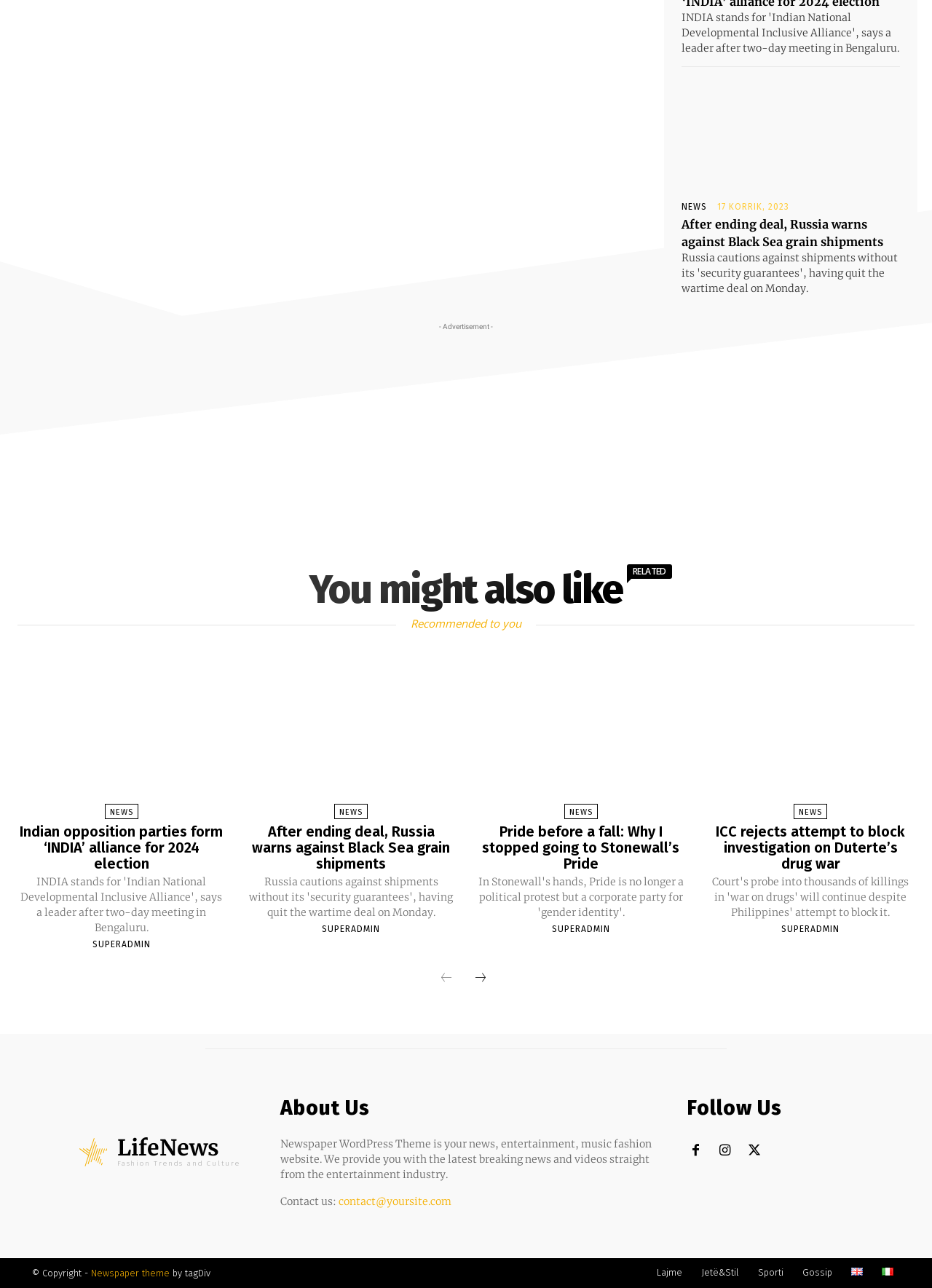Determine the bounding box coordinates of the clickable area required to perform the following instruction: "Go to the next page". The coordinates should be represented as four float numbers between 0 and 1: [left, top, right, bottom].

[0.5, 0.747, 0.531, 0.772]